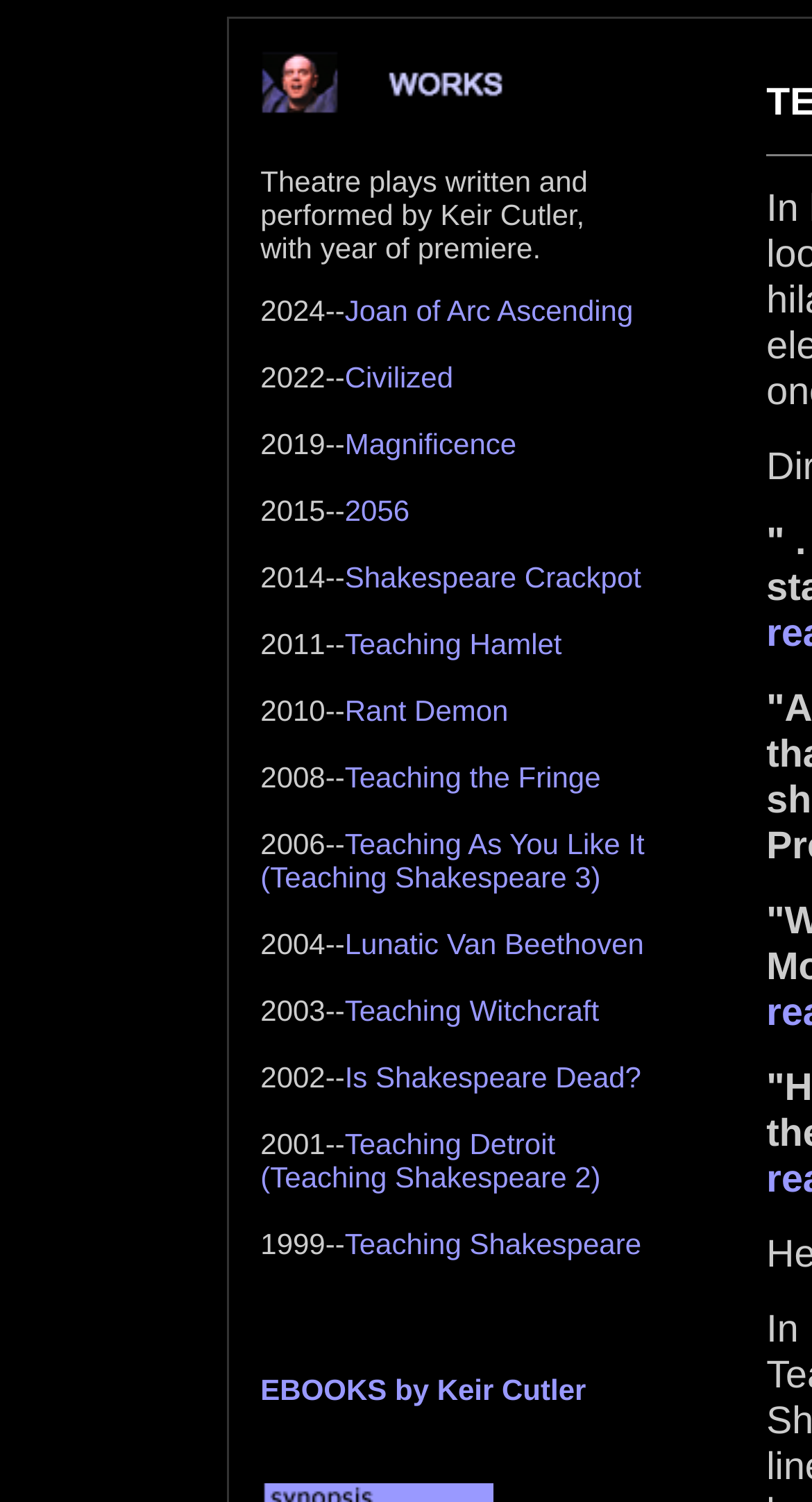Are there any ebooks available on this webpage?
Based on the image, respond with a single word or phrase.

Yes